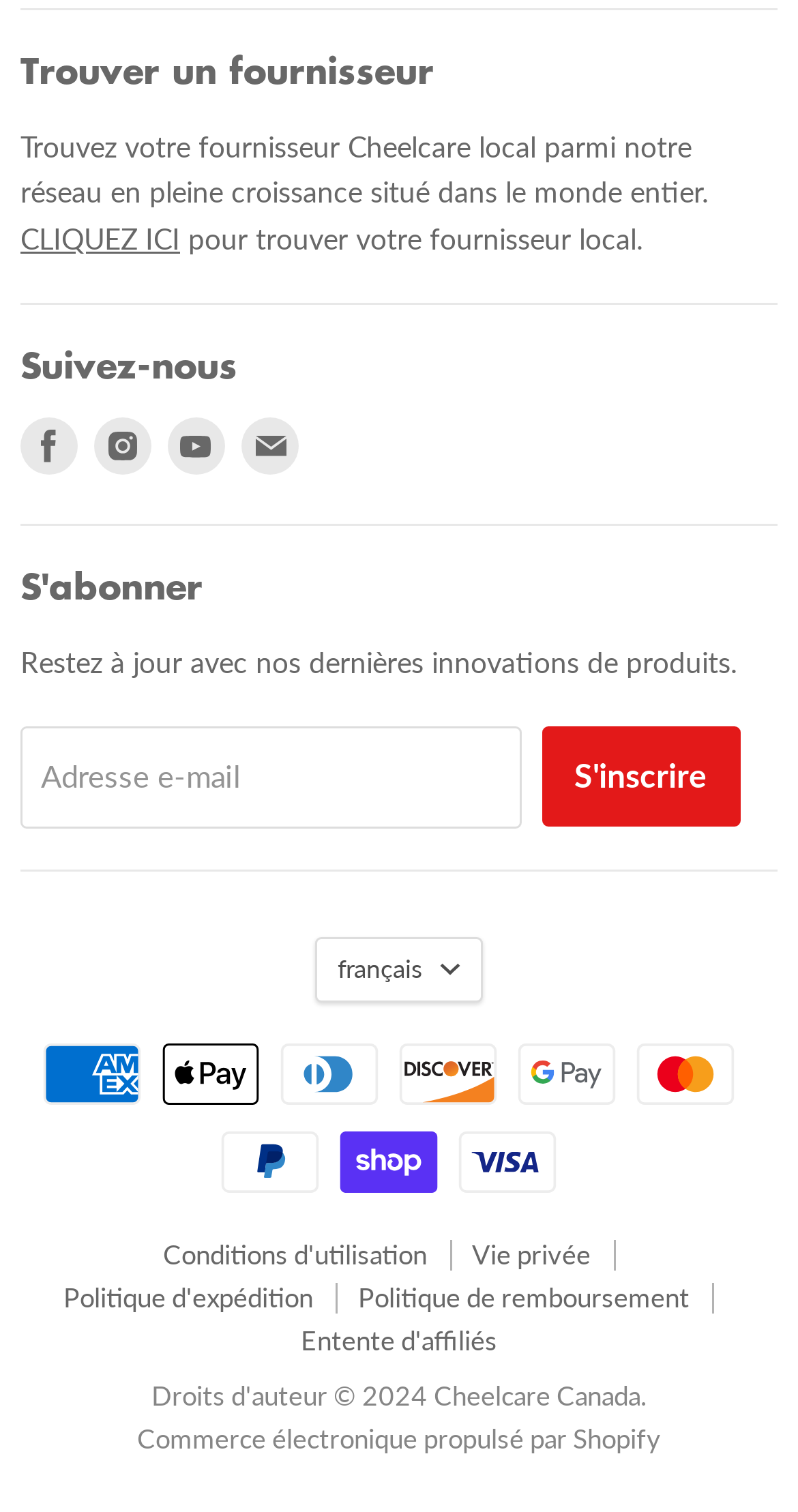Can you find the bounding box coordinates of the area I should click to execute the following instruction: "Enter email address in the textbox"?

[0.026, 0.481, 0.653, 0.548]